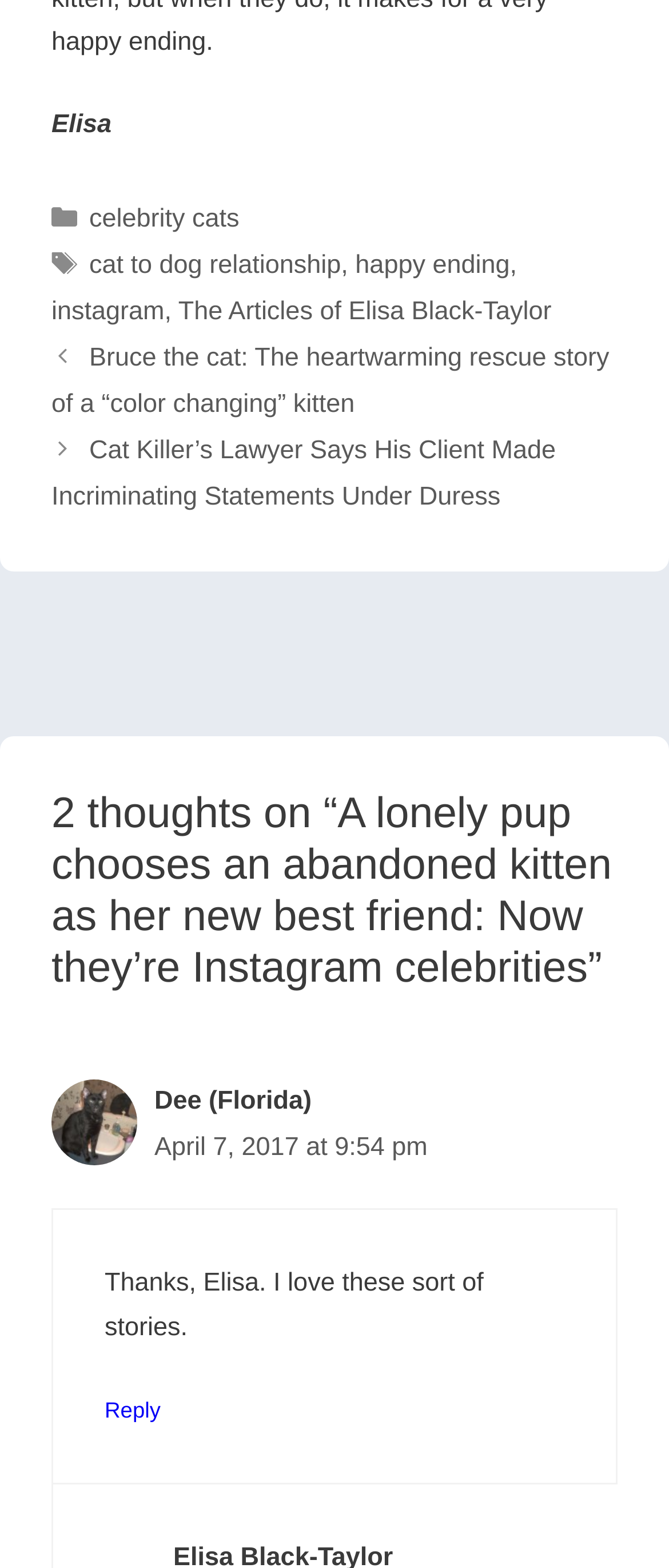Find the coordinates for the bounding box of the element with this description: "instagram".

[0.077, 0.182, 0.246, 0.2]